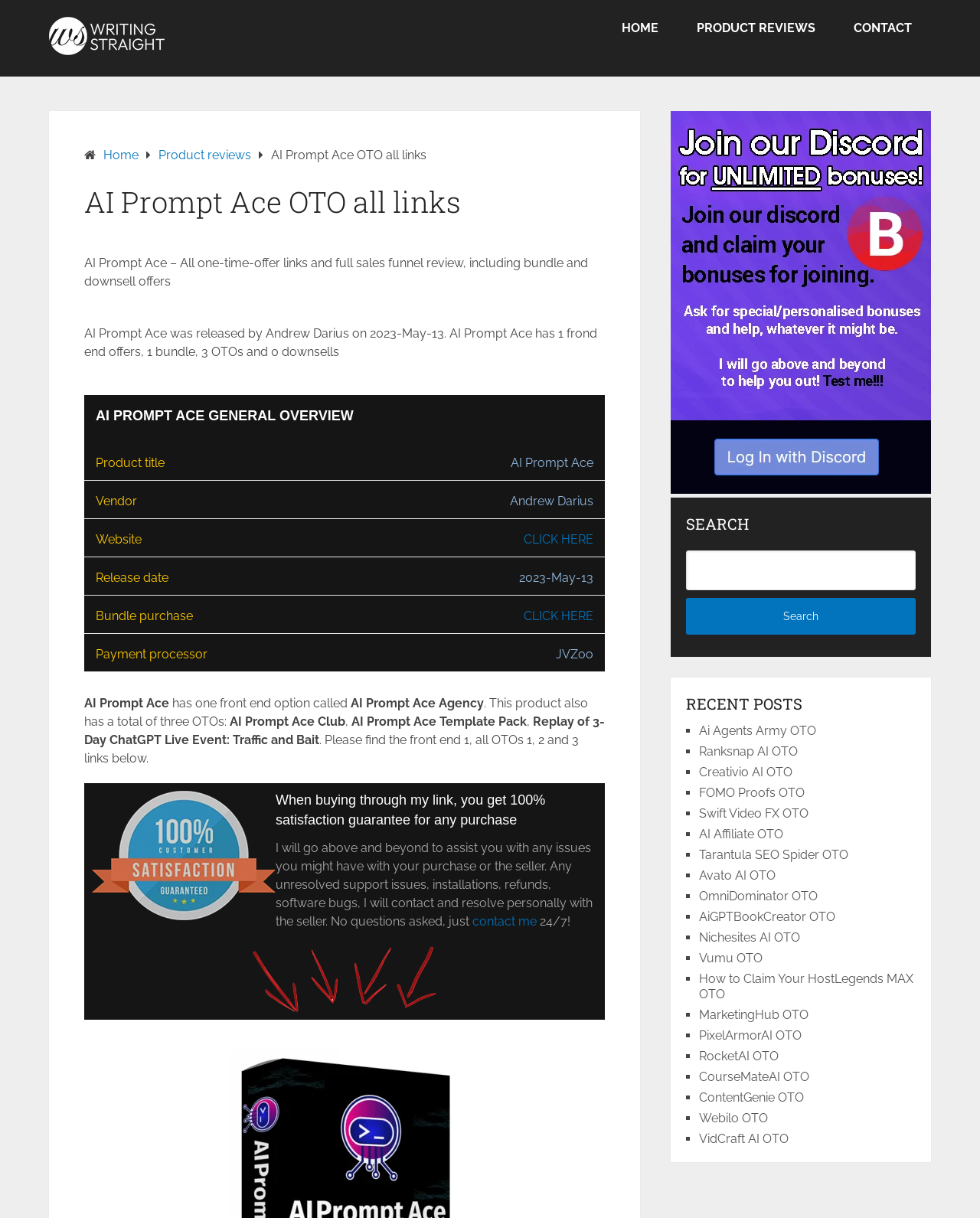What is the payment processor for AI Prompt Ace?
Please provide a comprehensive answer based on the visual information in the image.

According to the webpage, the payment processor for AI Prompt Ace is JVZoo.